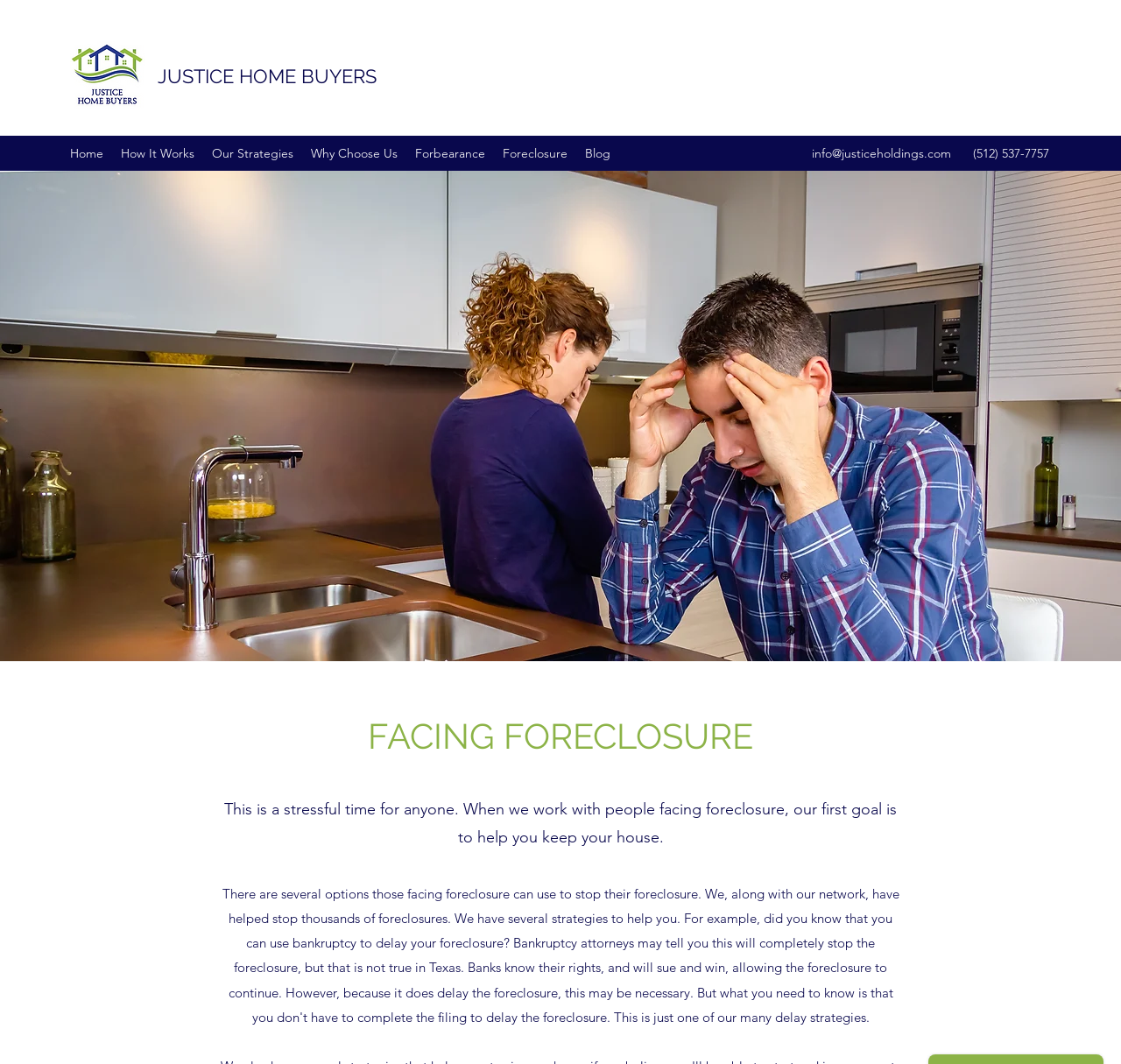Please find the bounding box coordinates of the element that must be clicked to perform the given instruction: "Learn about foreclosure". The coordinates should be four float numbers from 0 to 1, i.e., [left, top, right, bottom].

[0.195, 0.67, 0.805, 0.714]